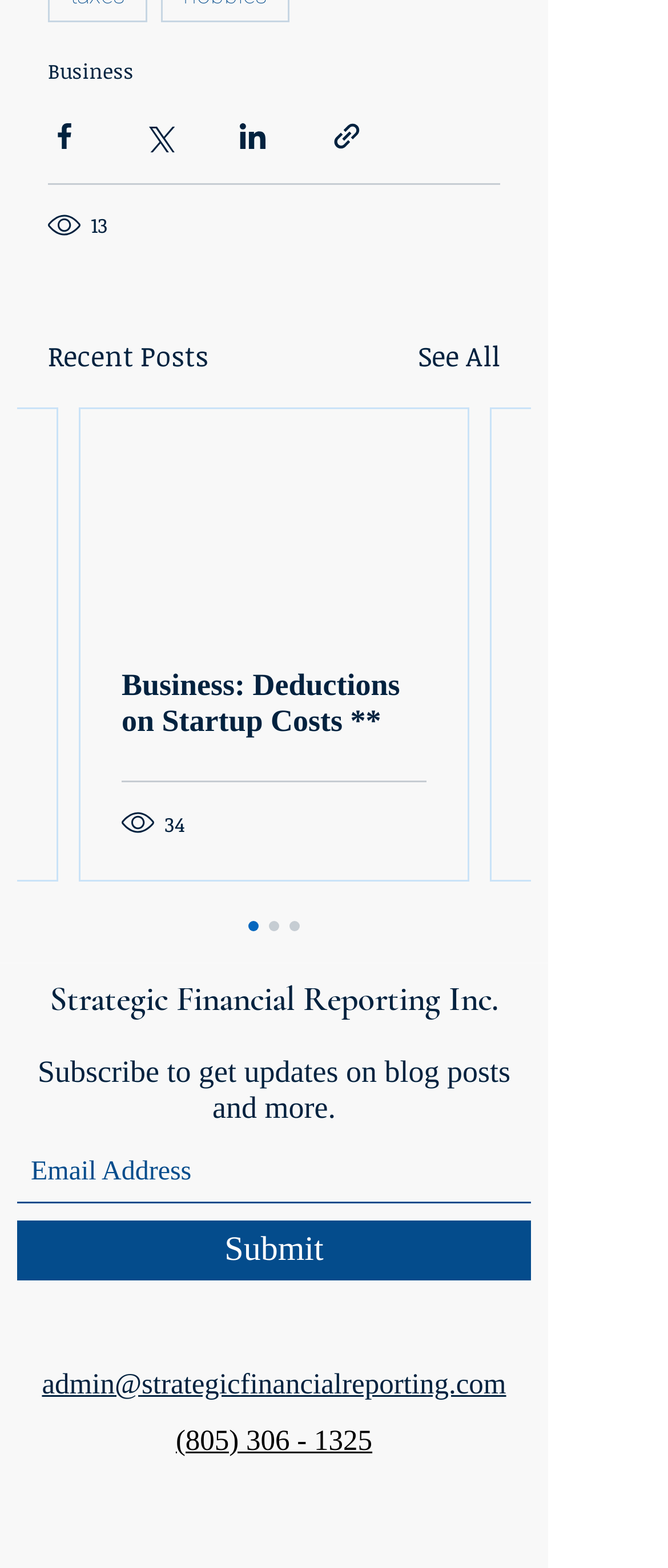Utilize the details in the image to thoroughly answer the following question: What is the email address to contact?

I found the email address 'admin@strategicfinancialreporting.com' at the bottom of the webpage, which is provided as a contact method.